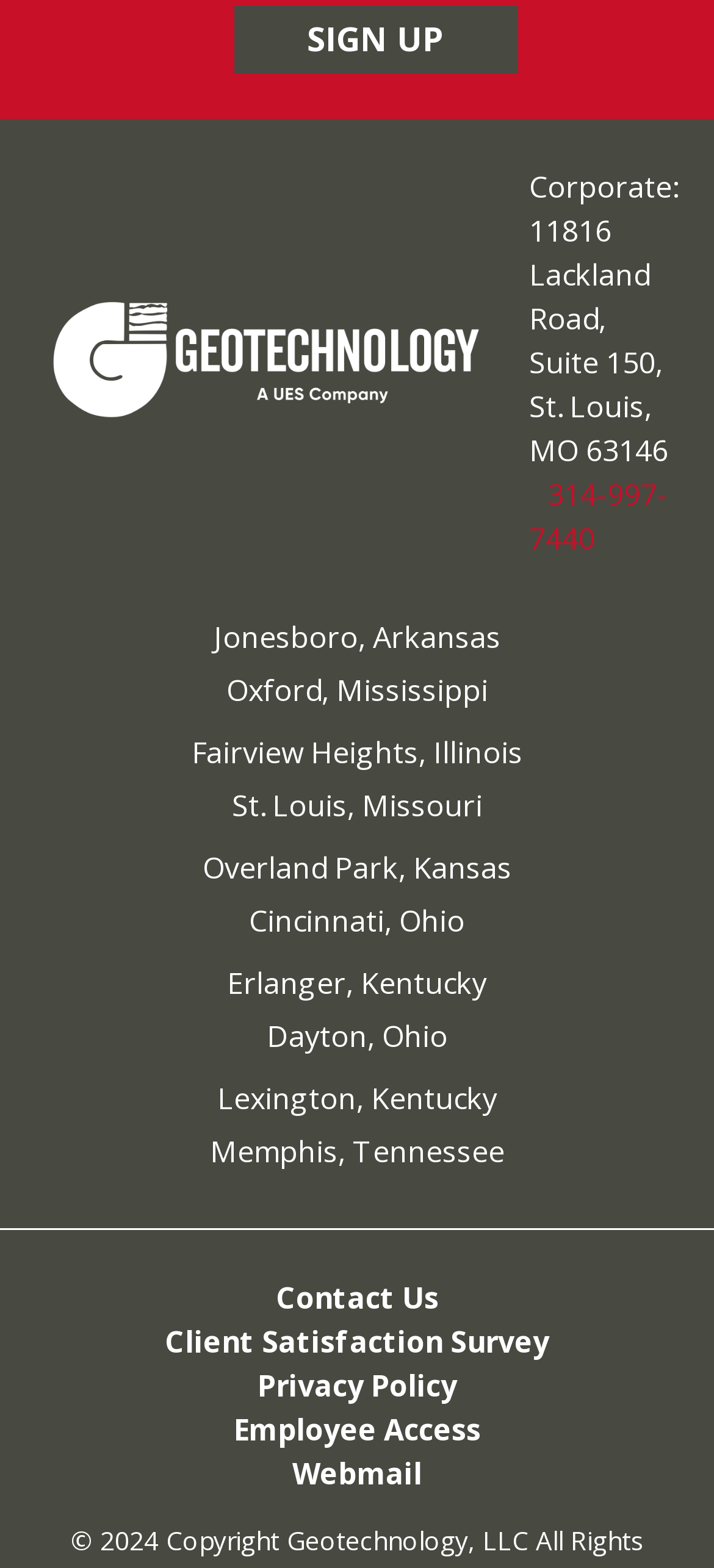Answer the question below using just one word or a short phrase: 
How many links are in the footer?

5